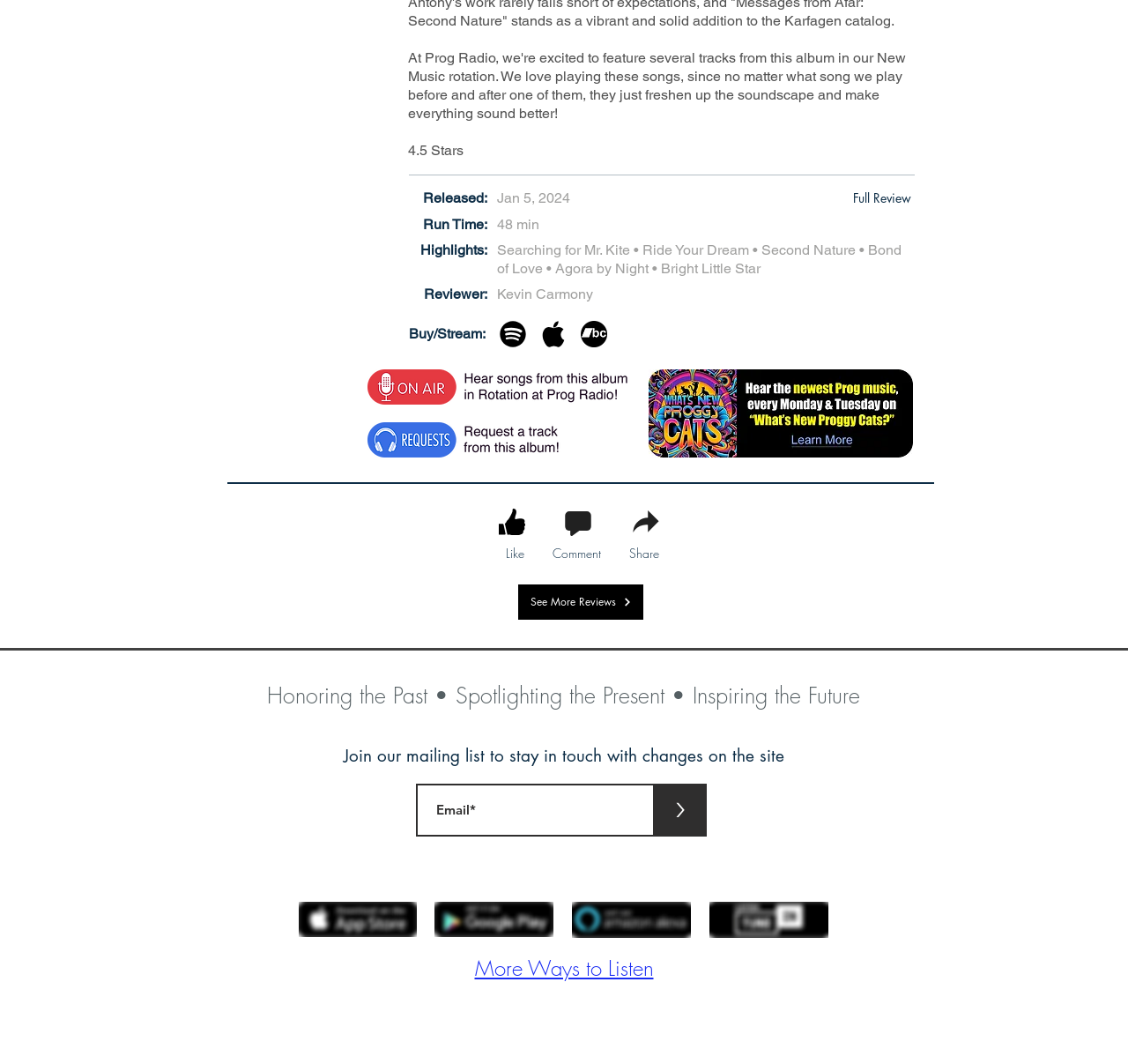Locate the bounding box coordinates of the clickable part needed for the task: "Buy on Apple Music".

[0.479, 0.301, 0.502, 0.326]